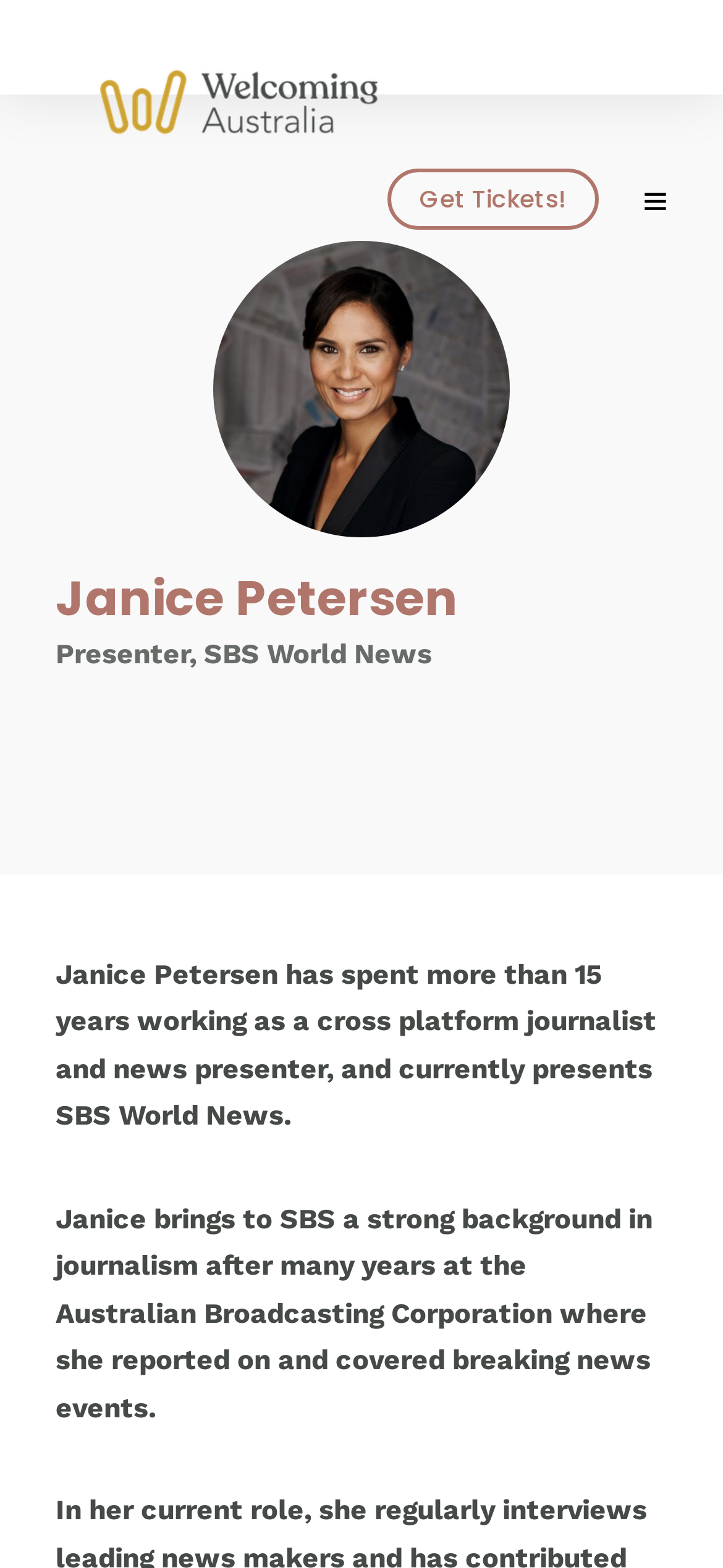Provide the bounding box coordinates for the UI element that is described by this text: "parent_node: Get Tickets!". The coordinates should be in the form of four float numbers between 0 and 1: [left, top, right, bottom].

[0.89, 0.117, 0.923, 0.143]